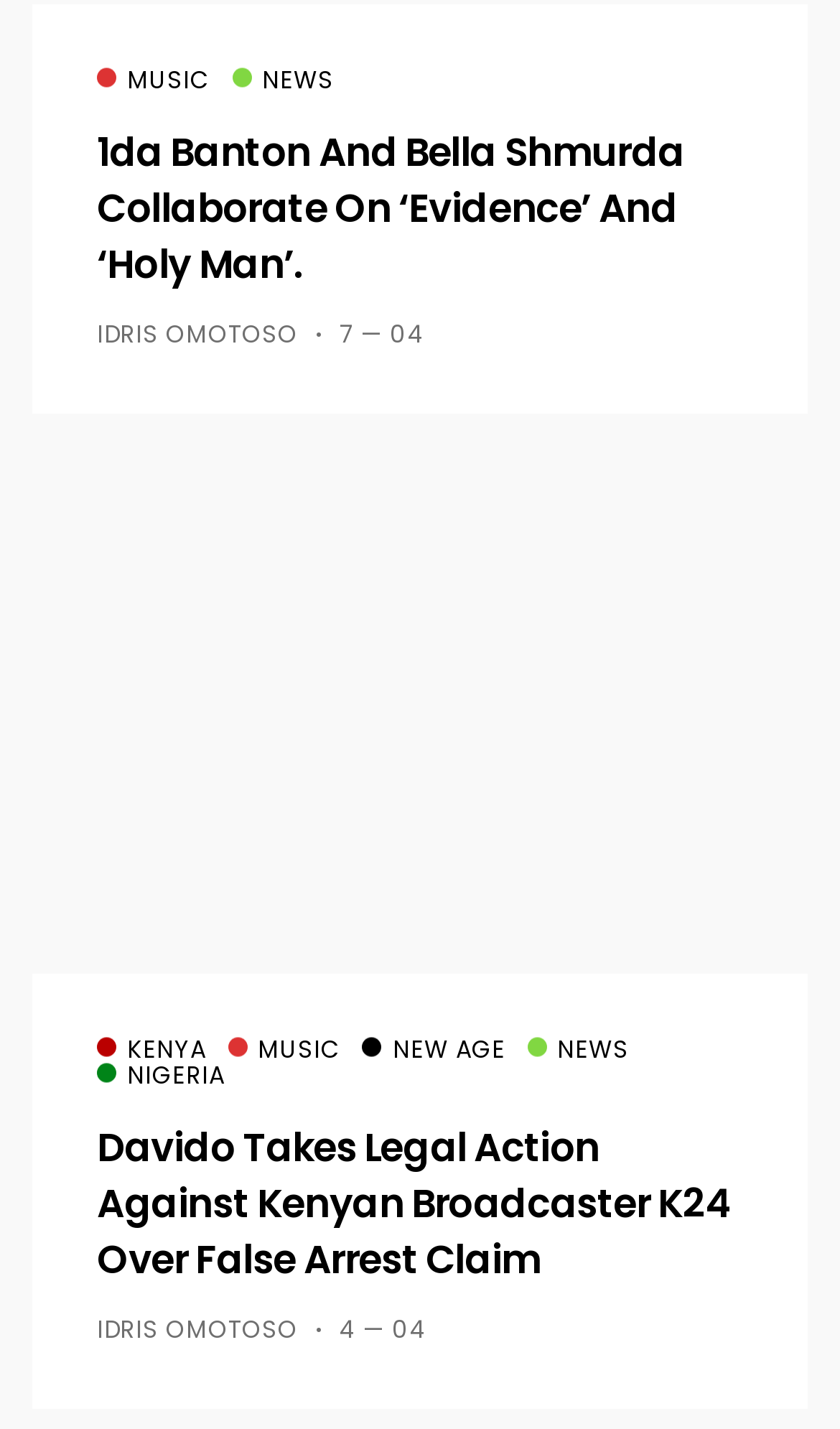Please find the bounding box for the UI component described as follows: "Idris Omotoso".

[0.115, 0.221, 0.355, 0.245]